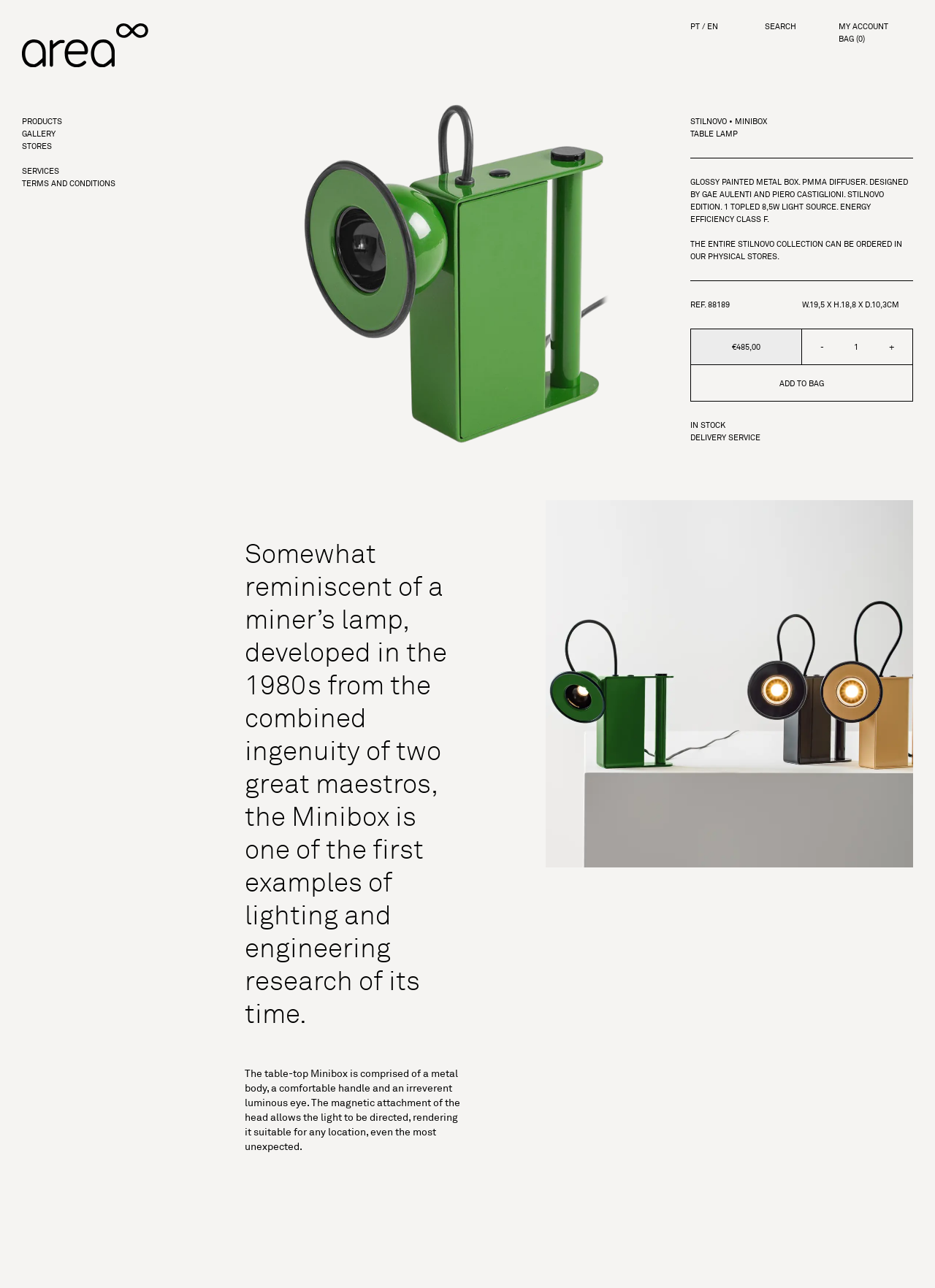Kindly determine the bounding box coordinates of the area that needs to be clicked to fulfill this instruction: "Search for products".

[0.818, 0.017, 0.877, 0.024]